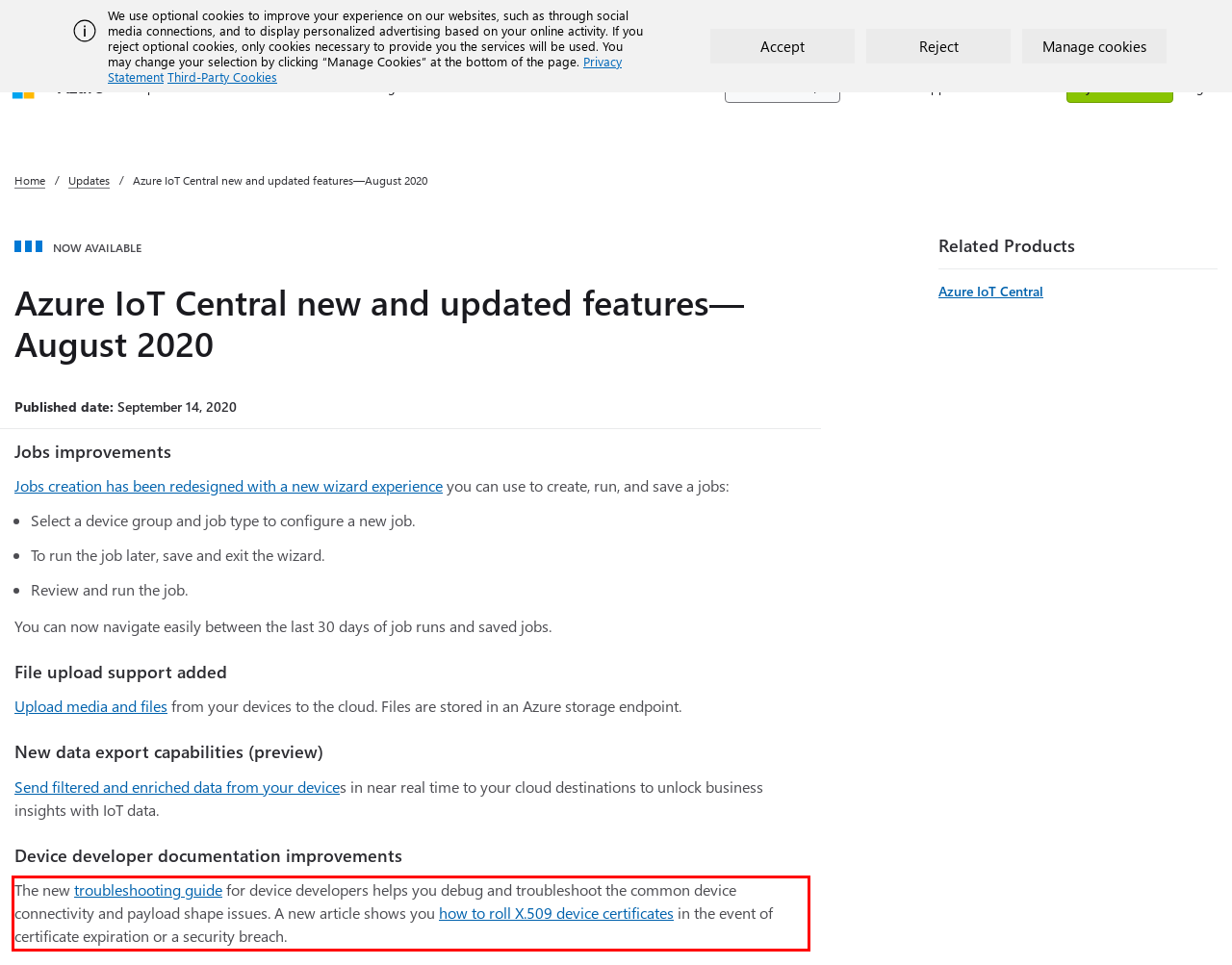In the given screenshot, locate the red bounding box and extract the text content from within it.

The new troubleshooting guide for device developers helps you debug and troubleshoot the common device connectivity and payload shape issues. A new article shows you how to roll X.509 device certificates in the event of certificate expiration or a security breach.